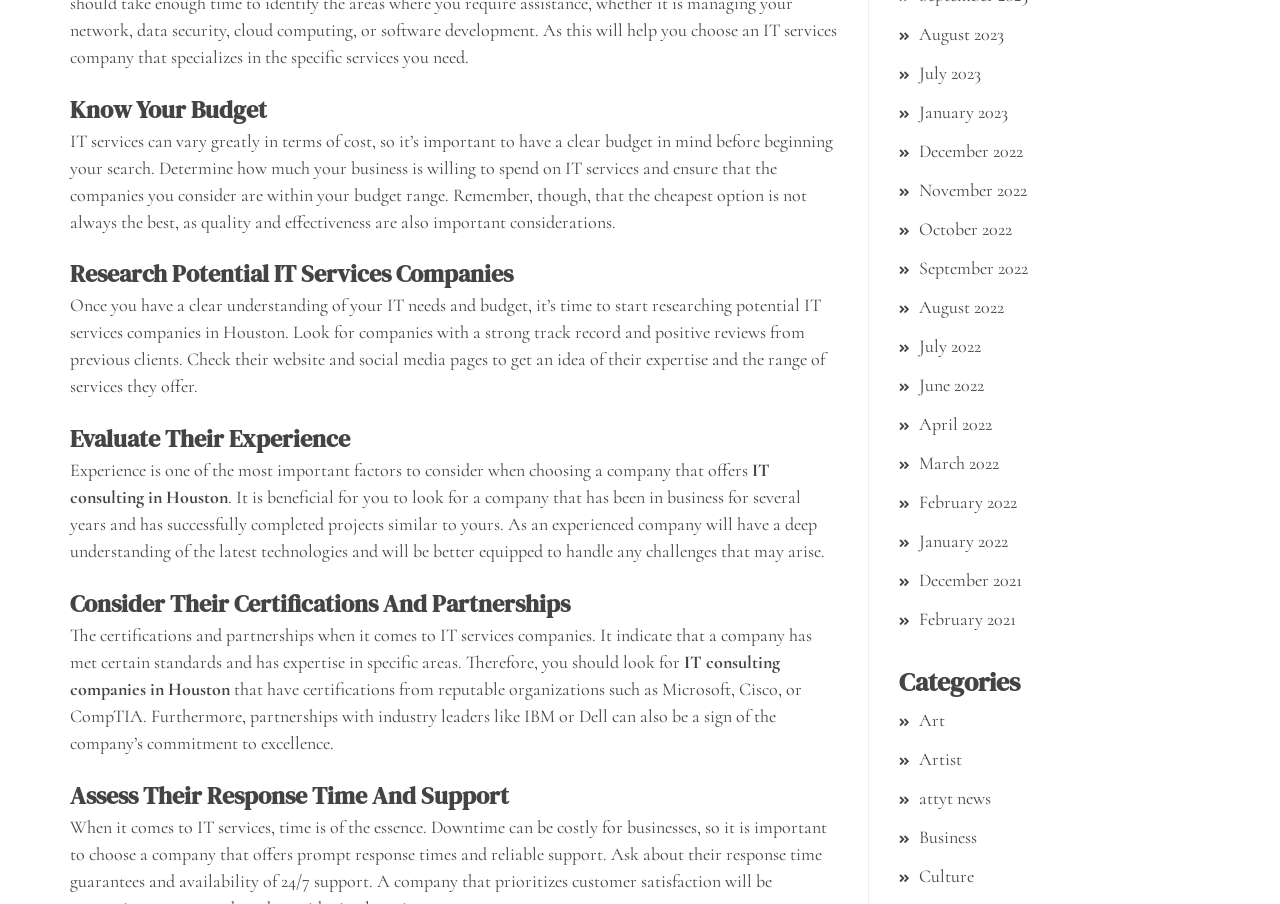Identify and provide the bounding box for the element described by: "November 2022".

[0.718, 0.198, 0.802, 0.223]